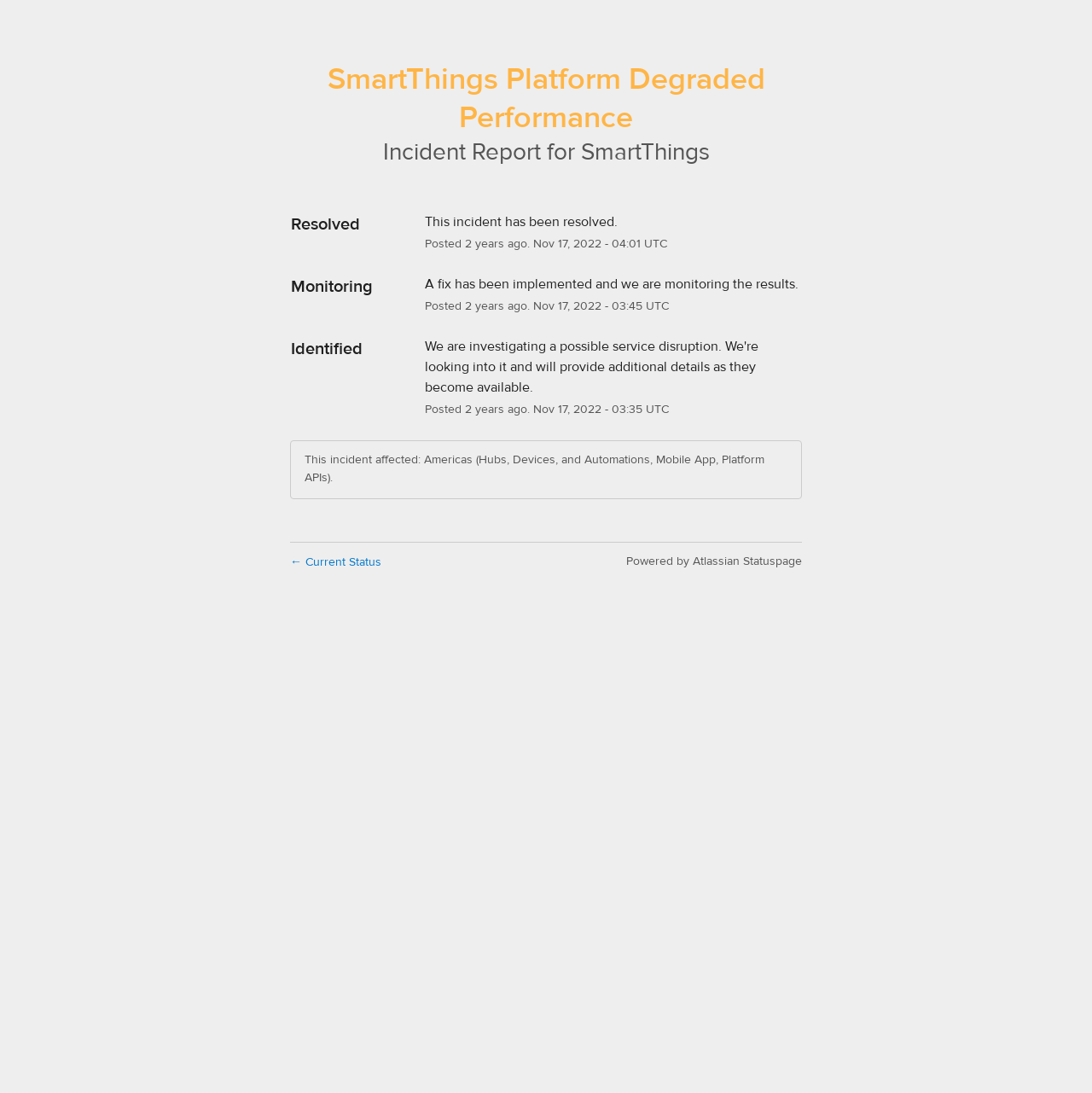Find the bounding box of the element with the following description: "SmartThings". The coordinates must be four float numbers between 0 and 1, formatted as [left, top, right, bottom].

[0.532, 0.126, 0.65, 0.153]